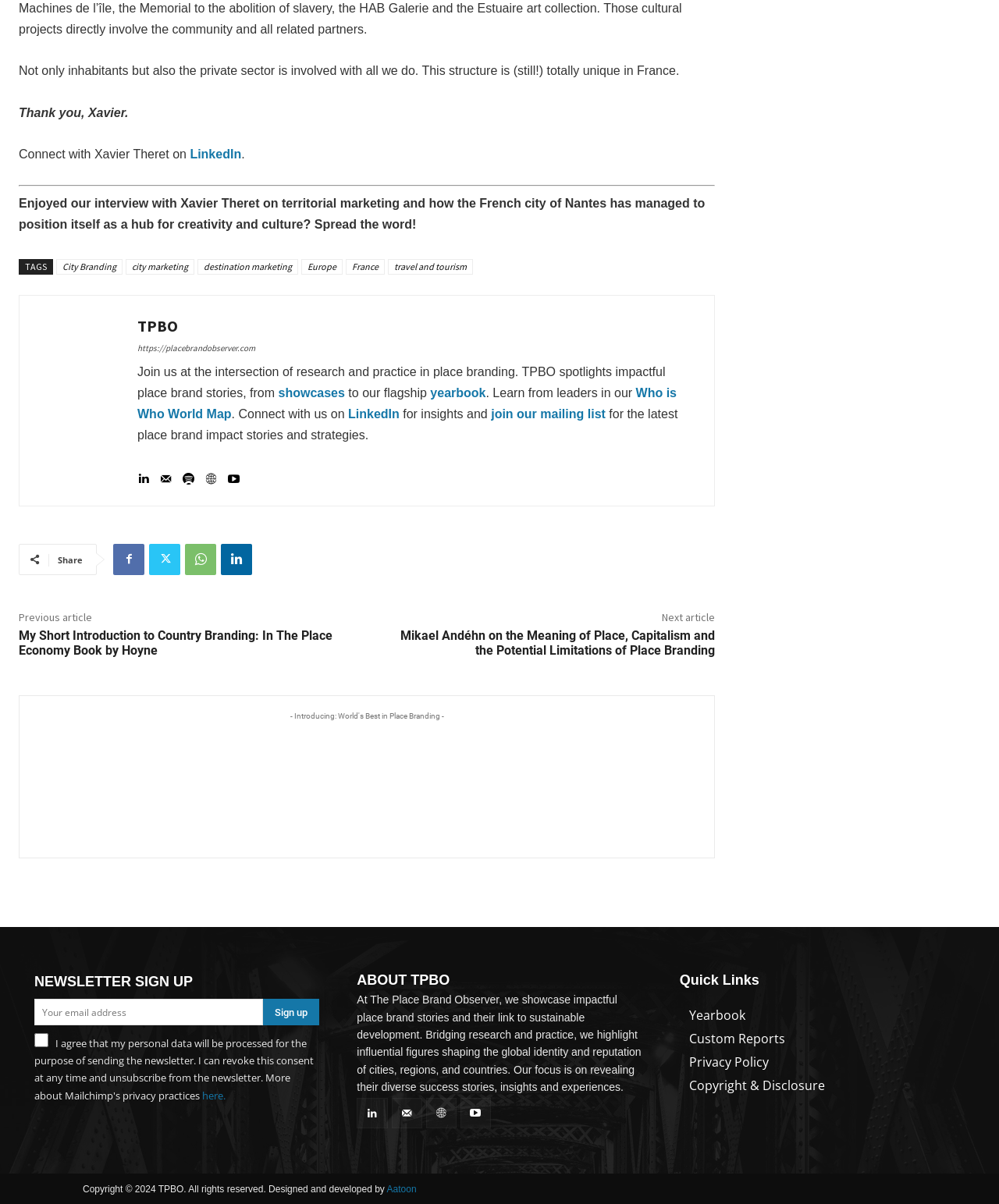What is the topic of the article?
Using the information presented in the image, please offer a detailed response to the question.

Based on the text 'Enjoyed our interview with Xavier Theret on territorial marketing and how the French city of Nantes has managed to position itself as a hub for creativity and culture?', I can infer that the topic of the article is territorial marketing.